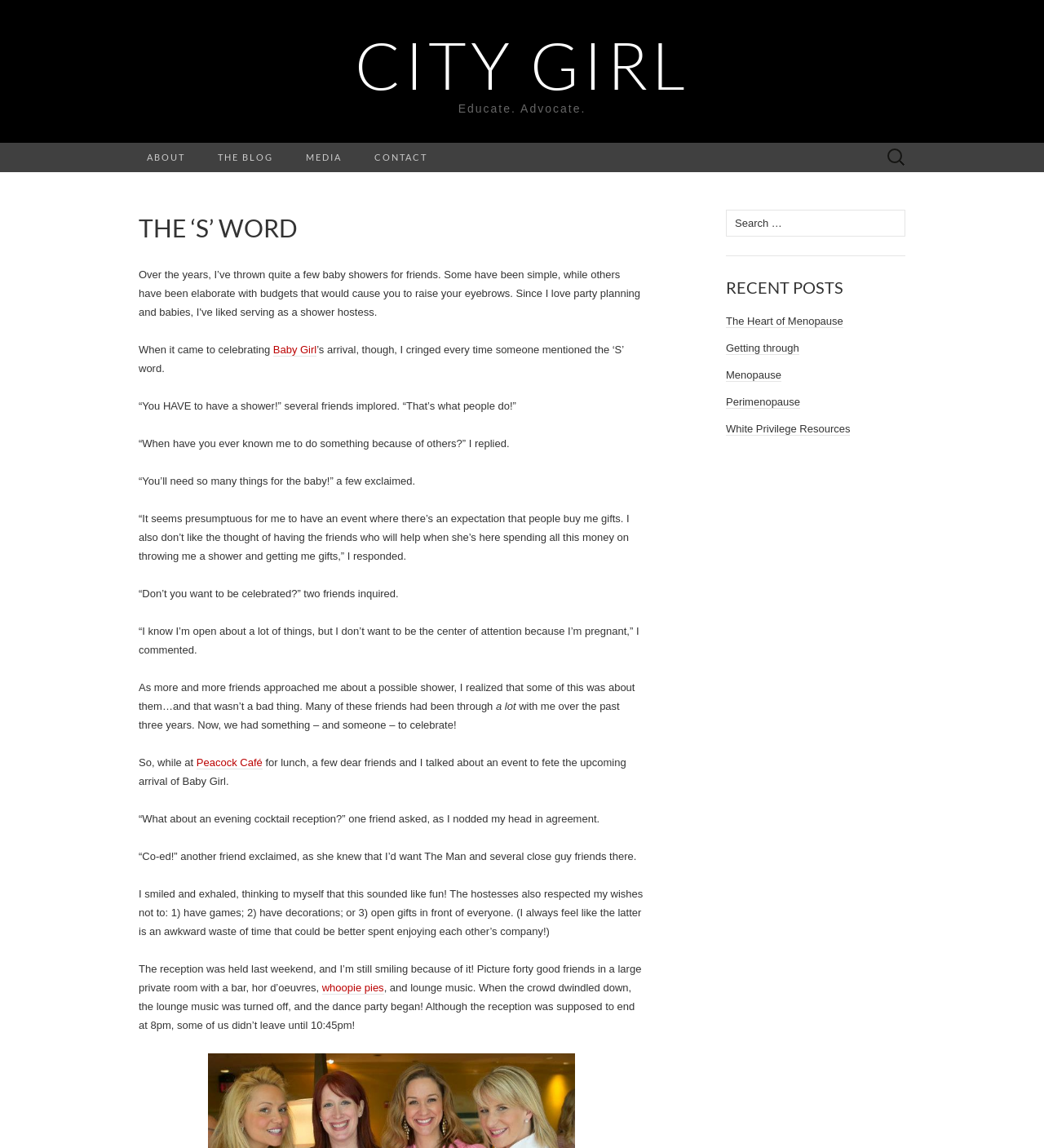Using the given element description, provide the bounding box coordinates (top-left x, top-left y, bottom-right x, bottom-right y) for the corresponding UI element in the screenshot: The Heart of Menopause

[0.695, 0.274, 0.808, 0.286]